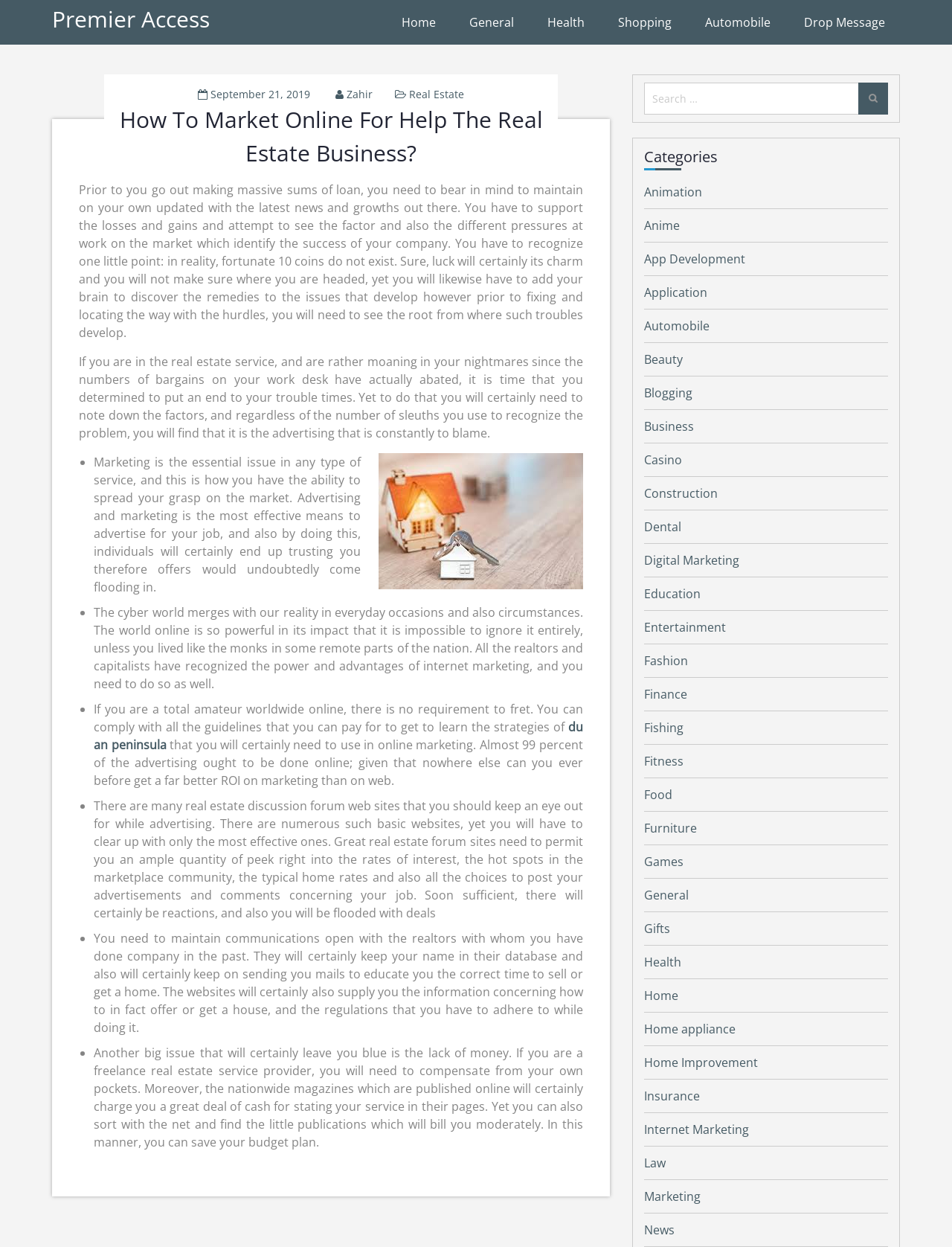What type of websites should real estate professionals keep an eye out for?
Using the image, provide a concise answer in one word or a short phrase.

Real estate forum sites